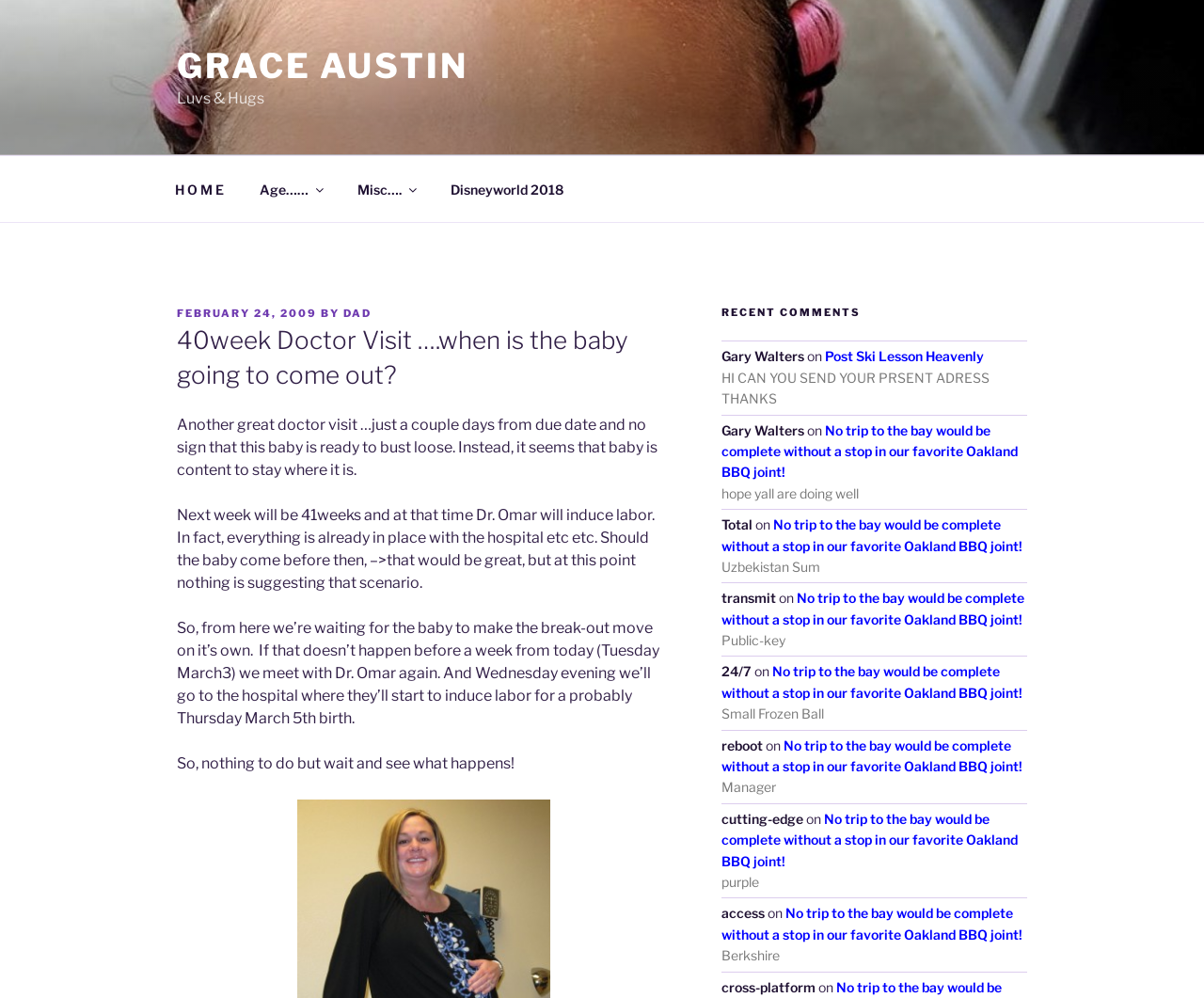Kindly provide the bounding box coordinates of the section you need to click on to fulfill the given instruction: "Click on the 'GRACE AUSTIN' link".

[0.147, 0.045, 0.389, 0.087]